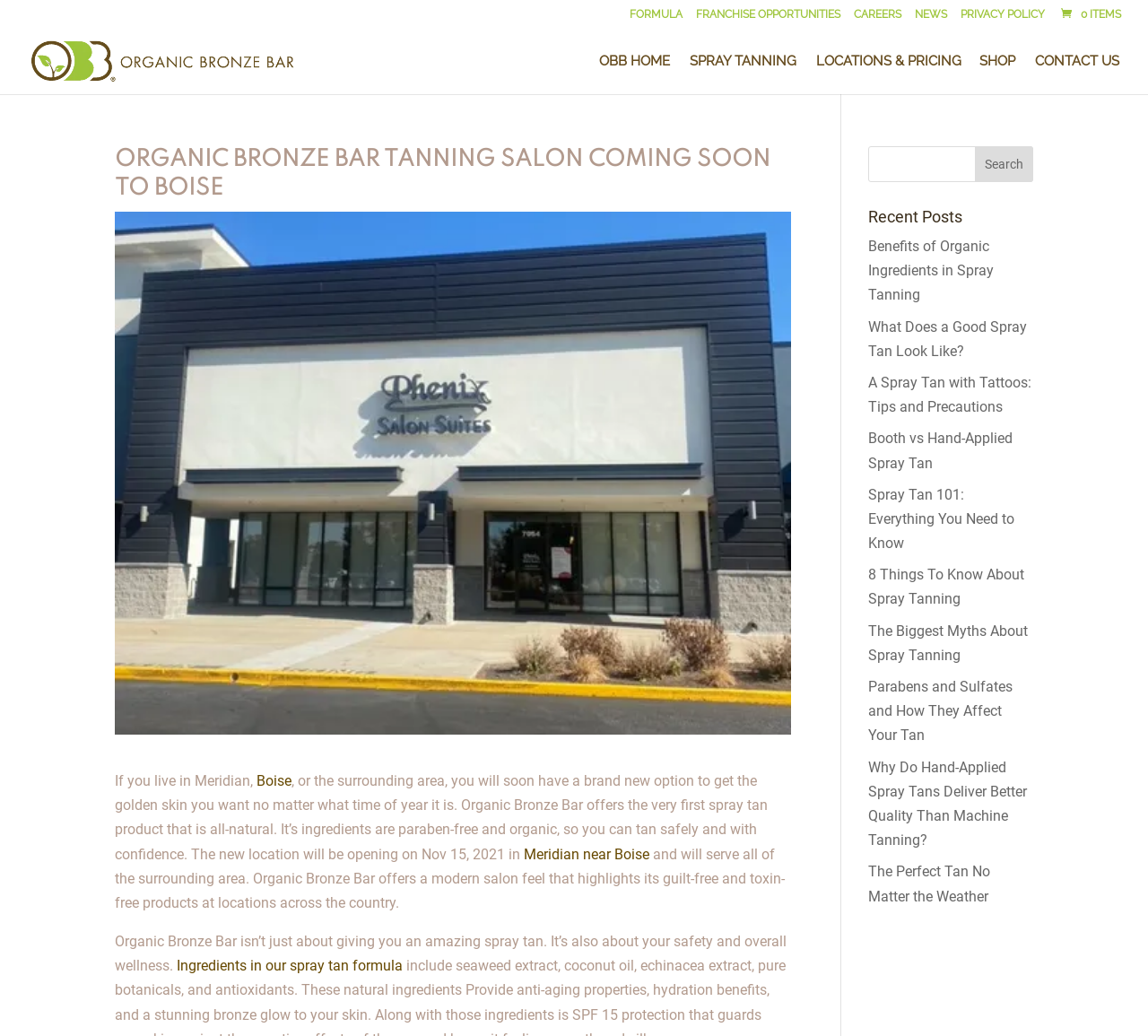What is unique about Organic Bronze Bar's products?
Ensure your answer is thorough and detailed.

The webpage mentions that Organic Bronze Bar offers 'the very first spray tan product that is all-natural' and 'paraben-free and organic', indicating that their products are unique in being all-natural and free from parabens.